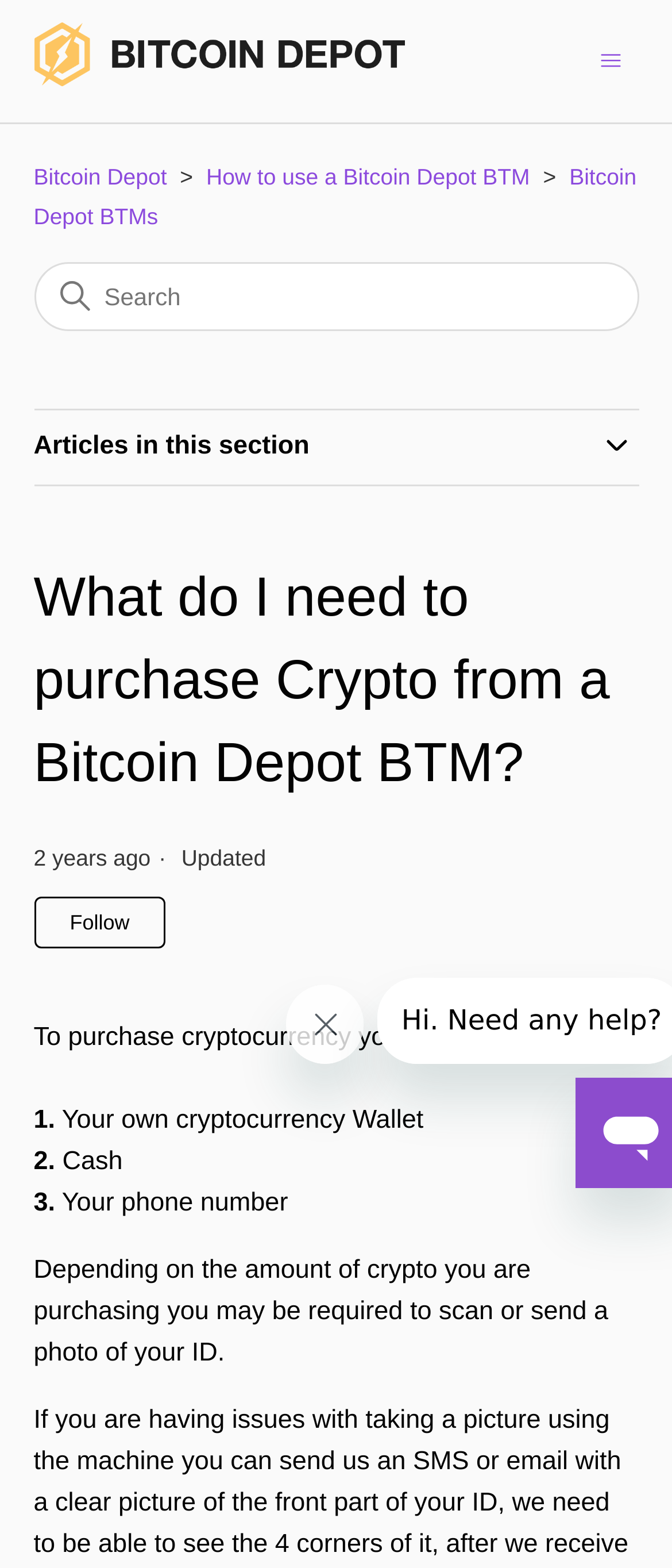Locate the bounding box coordinates of the element that should be clicked to fulfill the instruction: "Click the Bitcoin Depot Help Center home page link".

[0.05, 0.041, 0.604, 0.06]